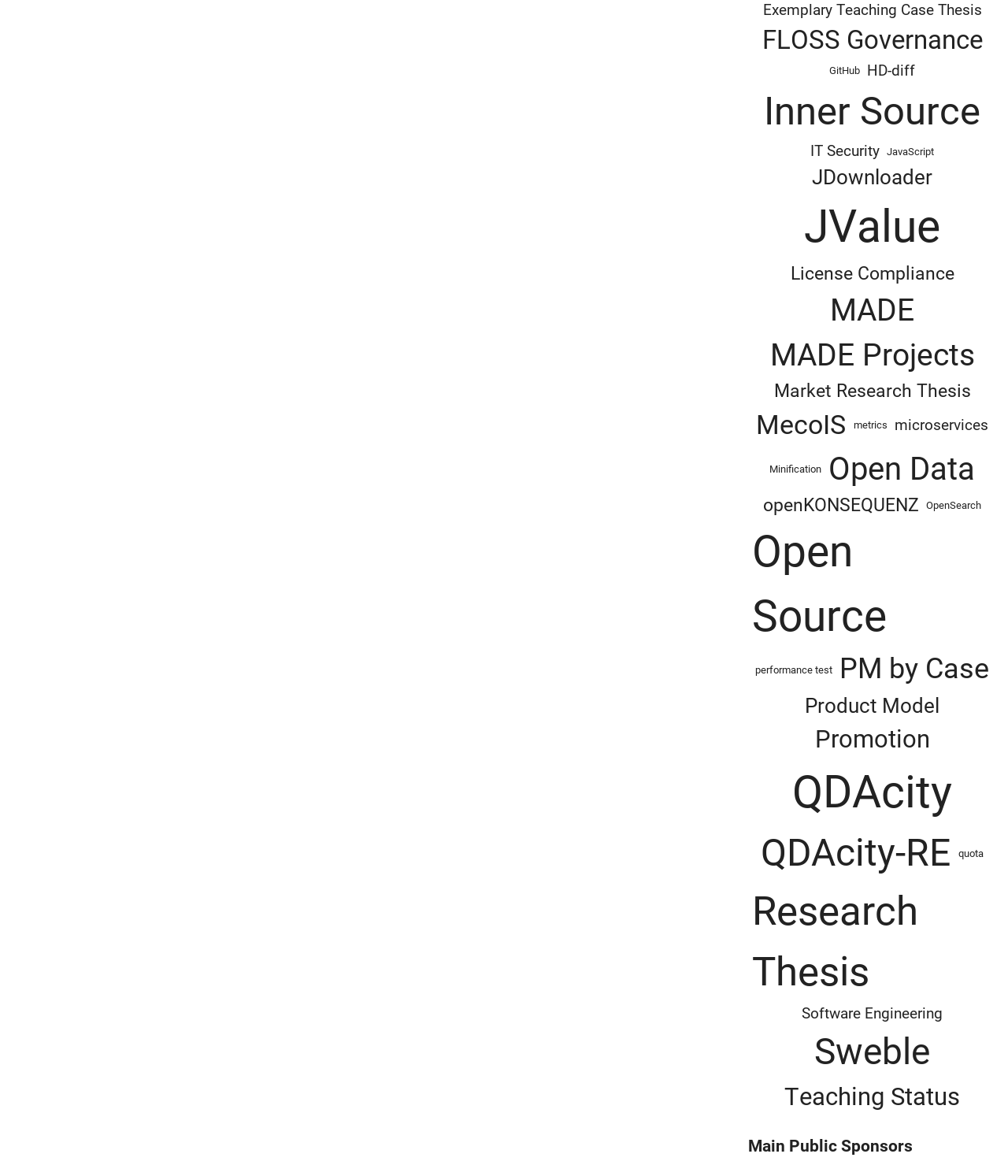What is the category located below 'MADE Projects'?
Please answer the question with a single word or phrase, referencing the image.

Market Research Thesis